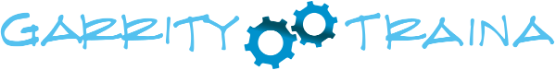Refer to the image and answer the question with as much detail as possible: Where is the logo placed on the webpage?

According to the caption, the logo is placed at the top of the webpage, which enhances brand visibility and accessibility for those seeking information about legal separation and related services in Oregon.